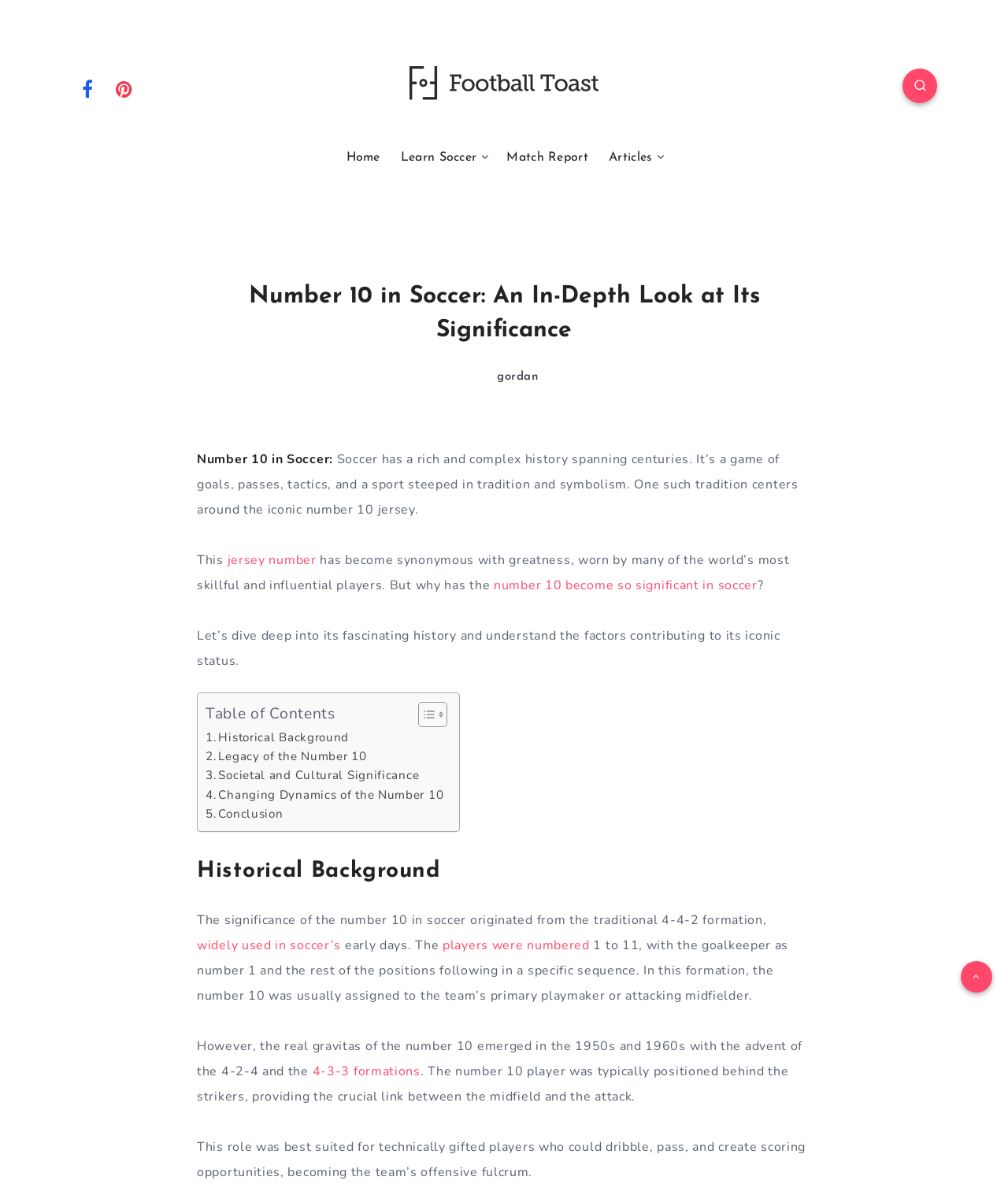Please identify the bounding box coordinates of the element that needs to be clicked to perform the following instruction: "Read the article about the historical background of the number 10 in soccer".

[0.195, 0.713, 0.805, 0.749]